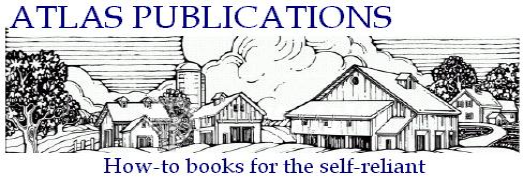What is the color of the text 'ATLAS PUBLICATIONS'?
Based on the image, answer the question with as much detail as possible.

The caption states that the prominent text 'ATLAS PUBLICATIONS' is displayed in bold, blue letters at the top of the illustration, which indicates that the color of the text is blue.